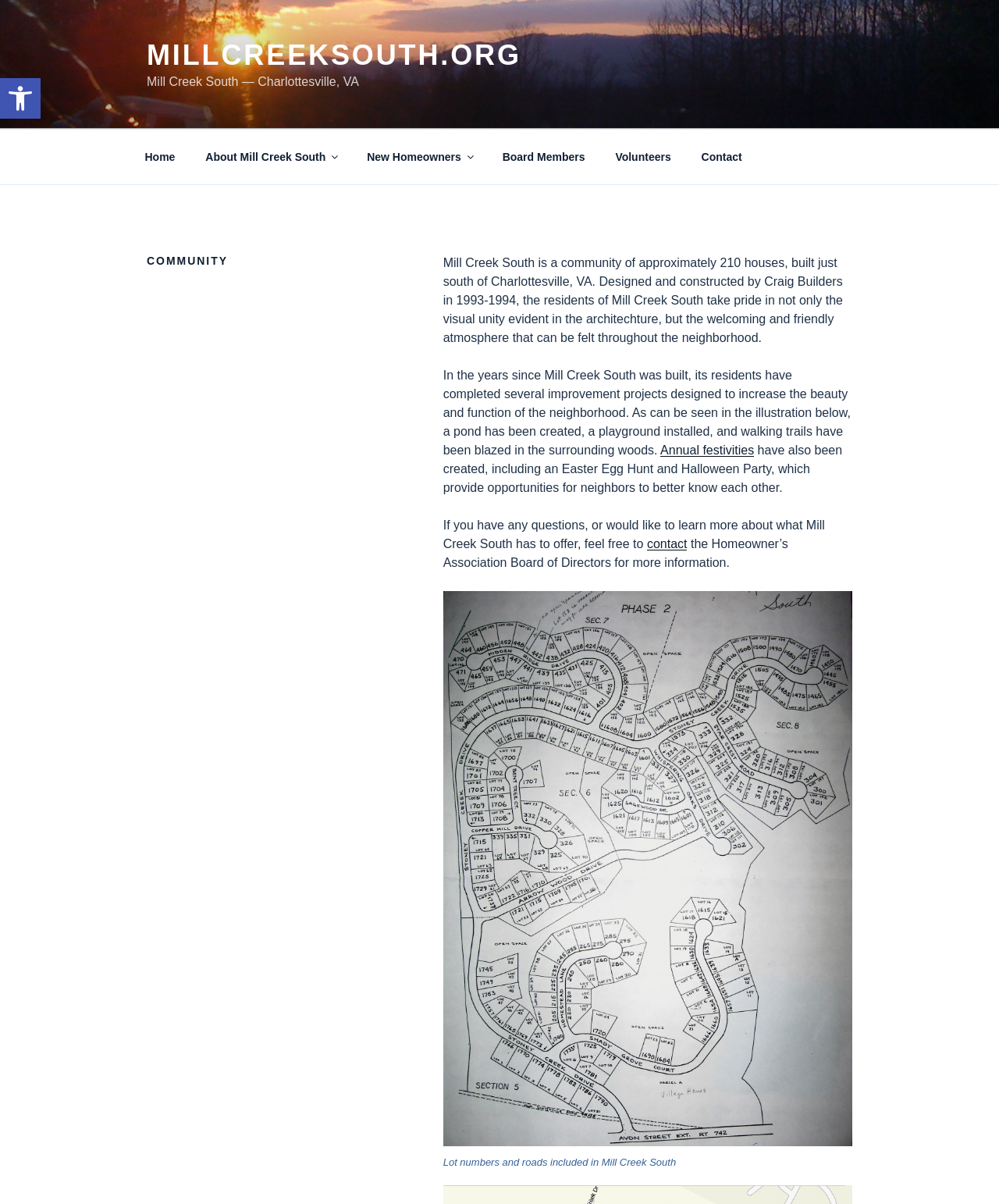Find the bounding box coordinates for the HTML element described in this sentence: "281-907-9553". Provide the coordinates as four float numbers between 0 and 1, in the format [left, top, right, bottom].

None